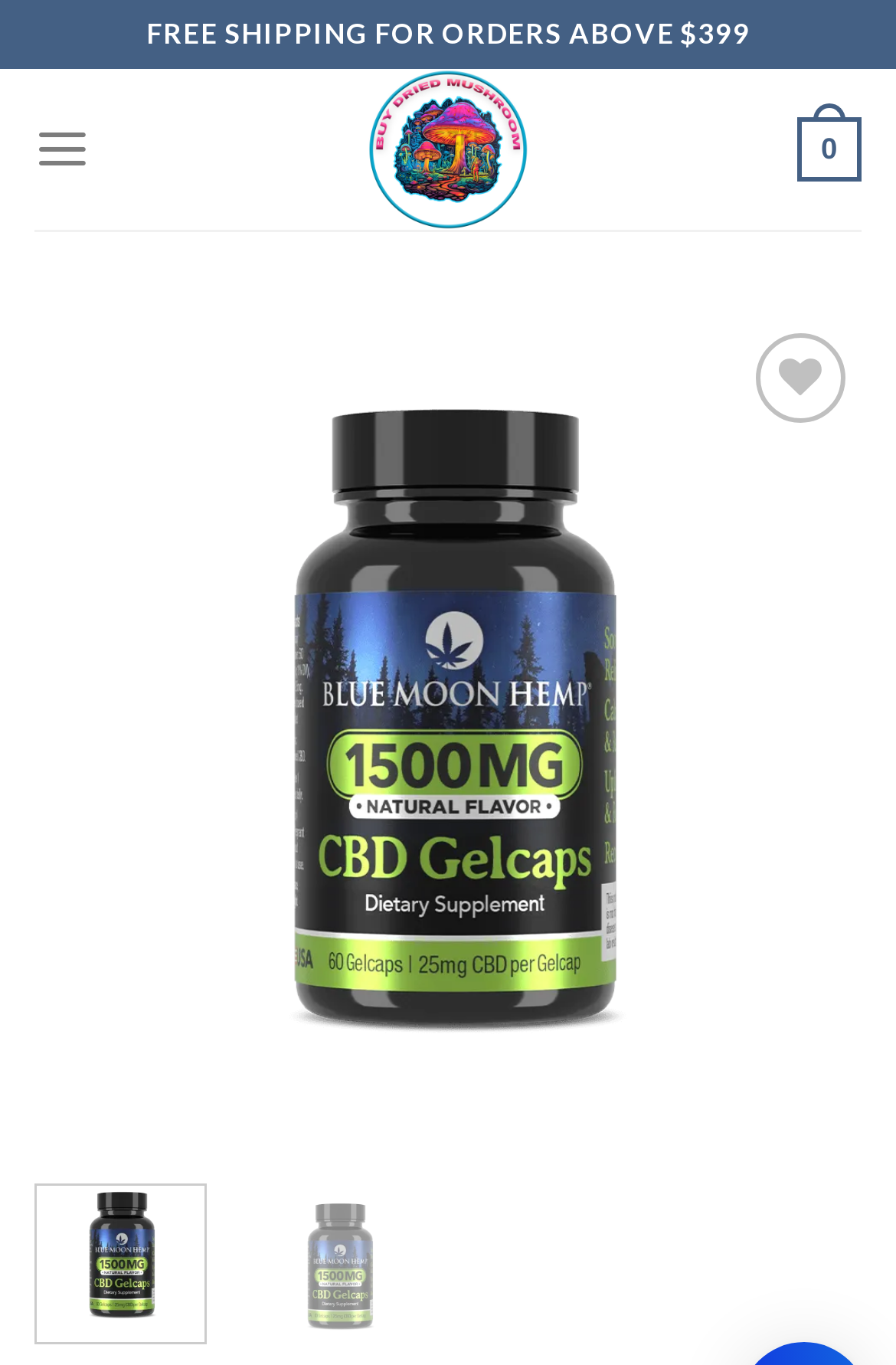Explain the webpage's layout and main content in detail.

The webpage is about Blue Moon Hemp's CBD Gel Caps, a product for stress relief, relaxation, and overall well-being. At the top of the page, there is a notification about free shipping for orders above $399. Below this, there is a link to the website's homepage, accompanied by the website's logo. 

To the left of the logo, there is a menu link that, when expanded, reveals the main menu. On the opposite side, there is a link with a "0" label, which is likely a cart or order summary. Below this, there is a wishlist button and an "Add to wishlist" link.

The main content of the page is a product showcase, featuring an image of the Blue Moon Hemp CBD Gel Caps product. Above the image, there is a link to the product page. Below the image, there are navigation buttons, "Previous" and "Next", which are likely used to browse through product images. Each button has a corresponding arrow icon.

At the bottom of the page, there is a large product title, "Blue Moon Hemp – CBD Gel Caps – 60 Count", accompanied by a smaller image of the product.